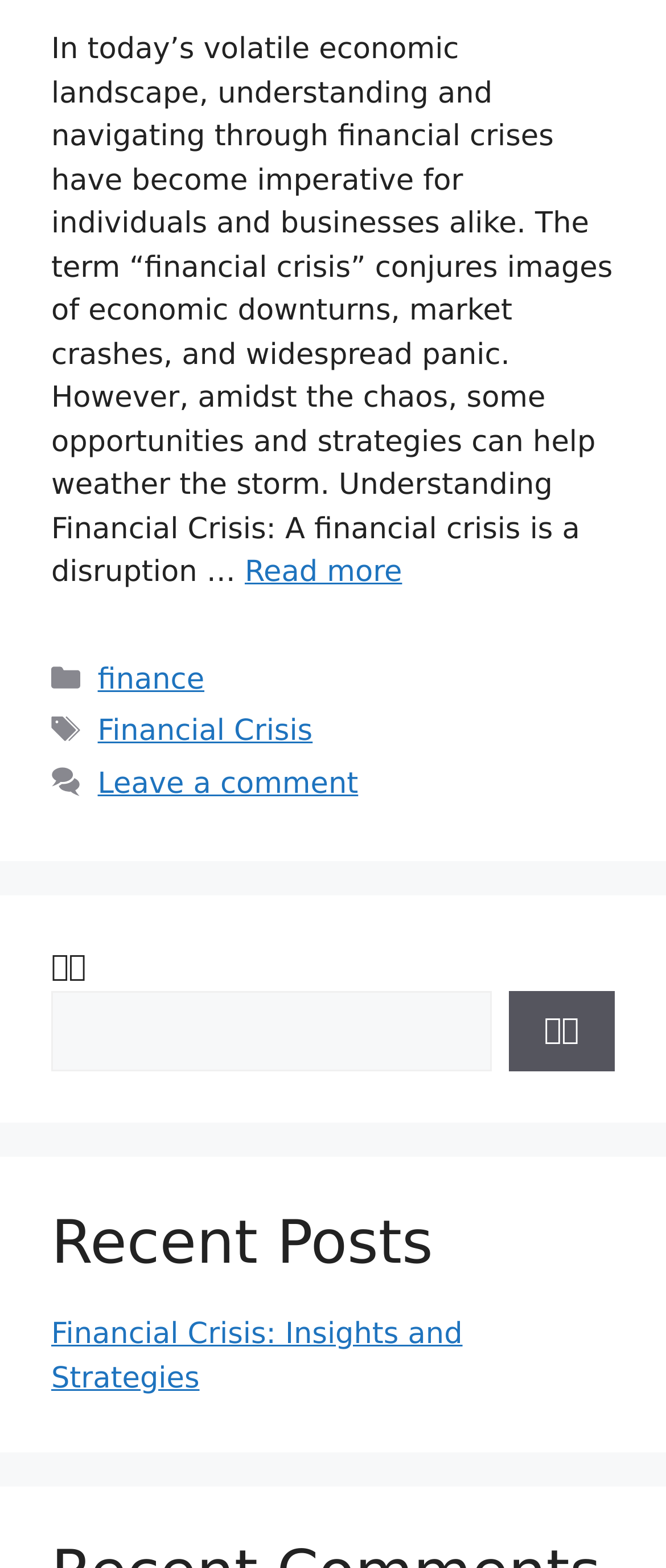Find the bounding box coordinates for the HTML element described in this sentence: "Financial Crisis: Insights and Strategies". Provide the coordinates as four float numbers between 0 and 1, in the format [left, top, right, bottom].

[0.077, 0.841, 0.694, 0.89]